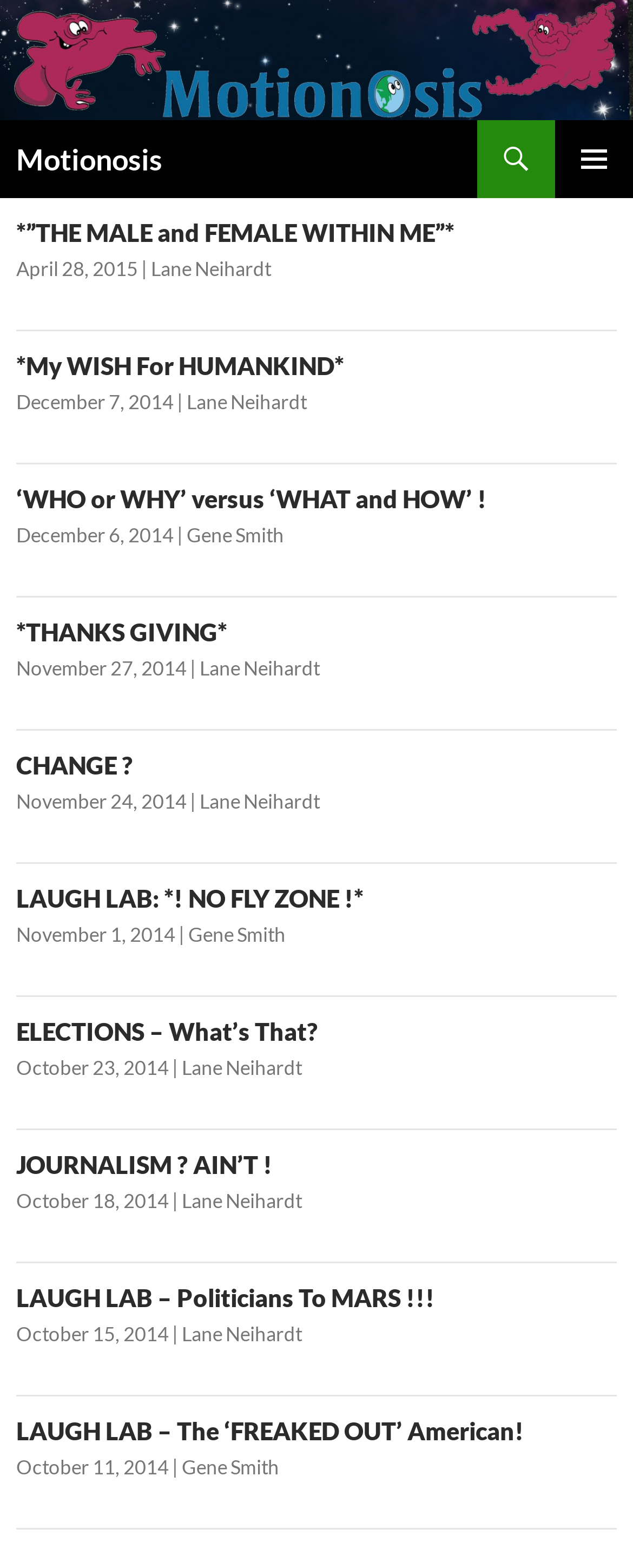How many articles are there on the webpage? Refer to the image and provide a one-word or short phrase answer.

10